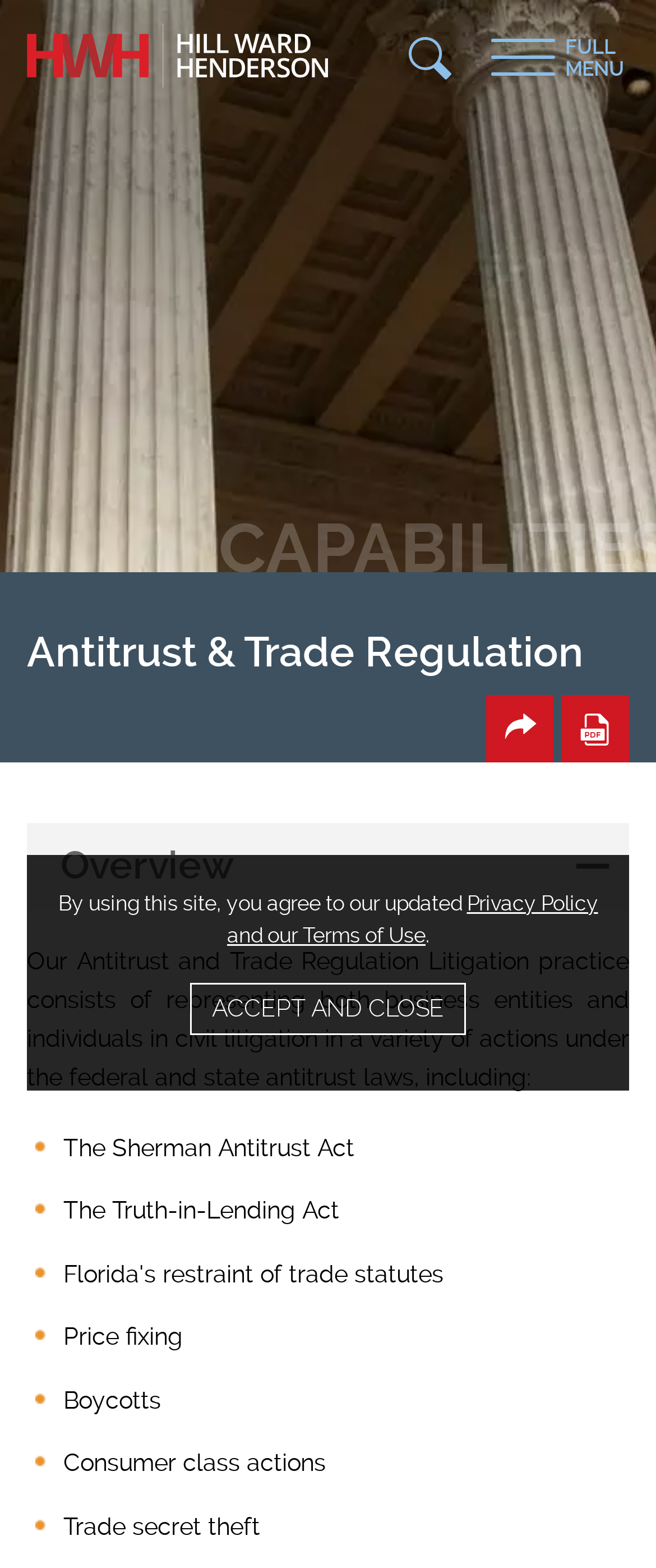Please answer the following question as detailed as possible based on the image: 
What is the main practice area of the law firm?

The main practice area of the law firm can be inferred from the heading 'Antitrust & Trade Regulation' on the webpage, which suggests that the law firm specializes in this area.